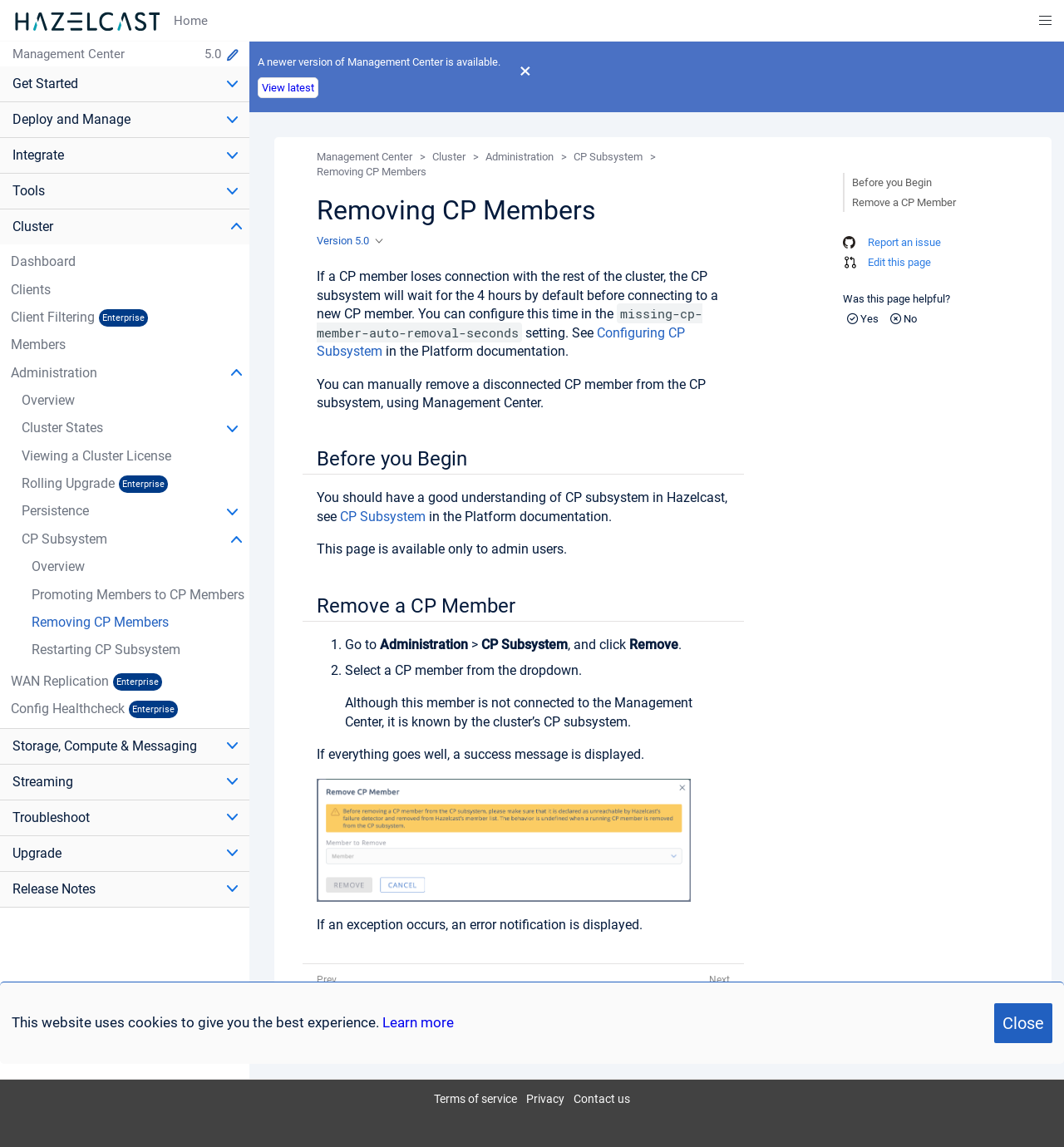Please determine the bounding box coordinates of the element to click on in order to accomplish the following task: "Click the 'Get Started' button". Ensure the coordinates are four float numbers ranging from 0 to 1, i.e., [left, top, right, bottom].

[0.206, 0.065, 0.234, 0.08]